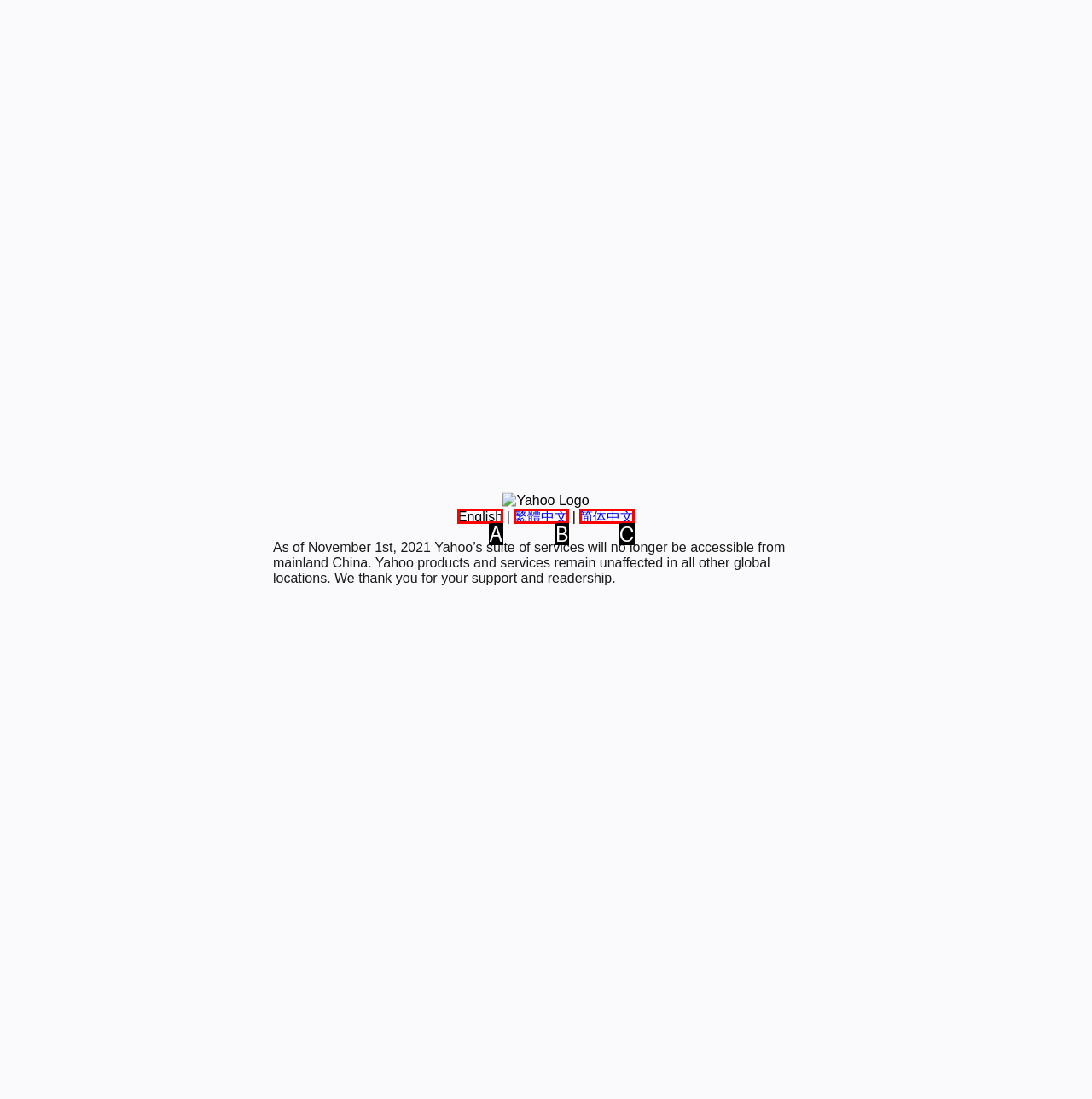Given the description: 繁體中文, select the HTML element that best matches it. Reply with the letter of your chosen option.

B